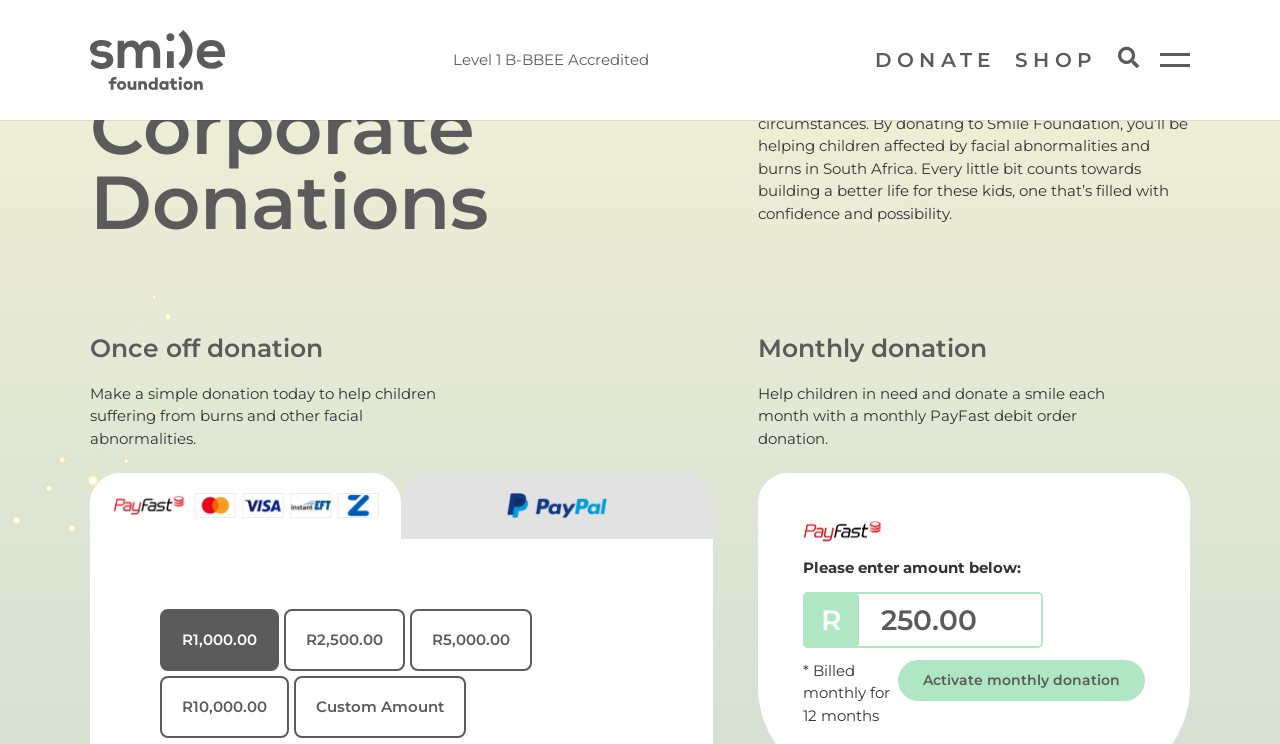What is the purpose of this webpage?
Using the information from the image, give a concise answer in one word or a short phrase.

Corporate Donations